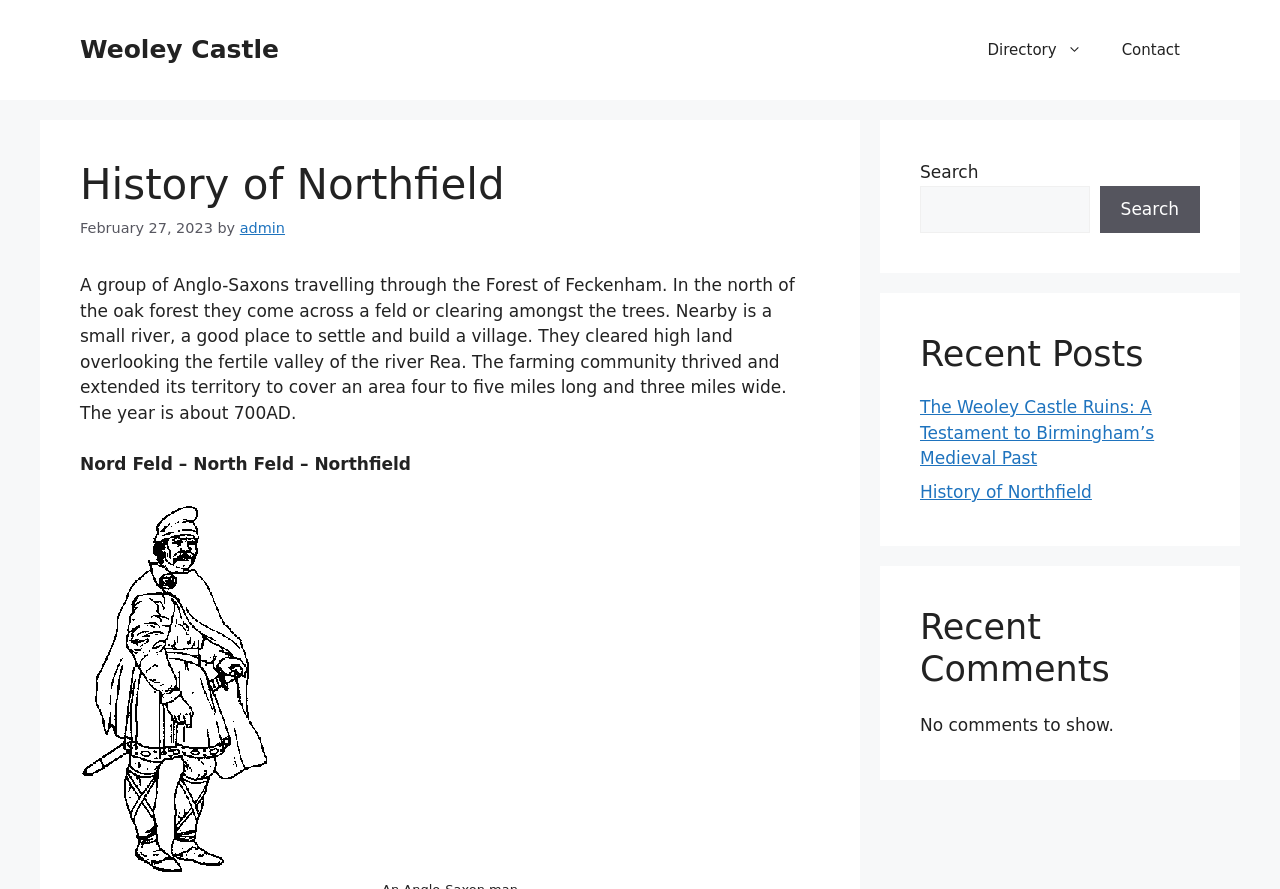Identify and provide the main heading of the webpage.

History of Northfield